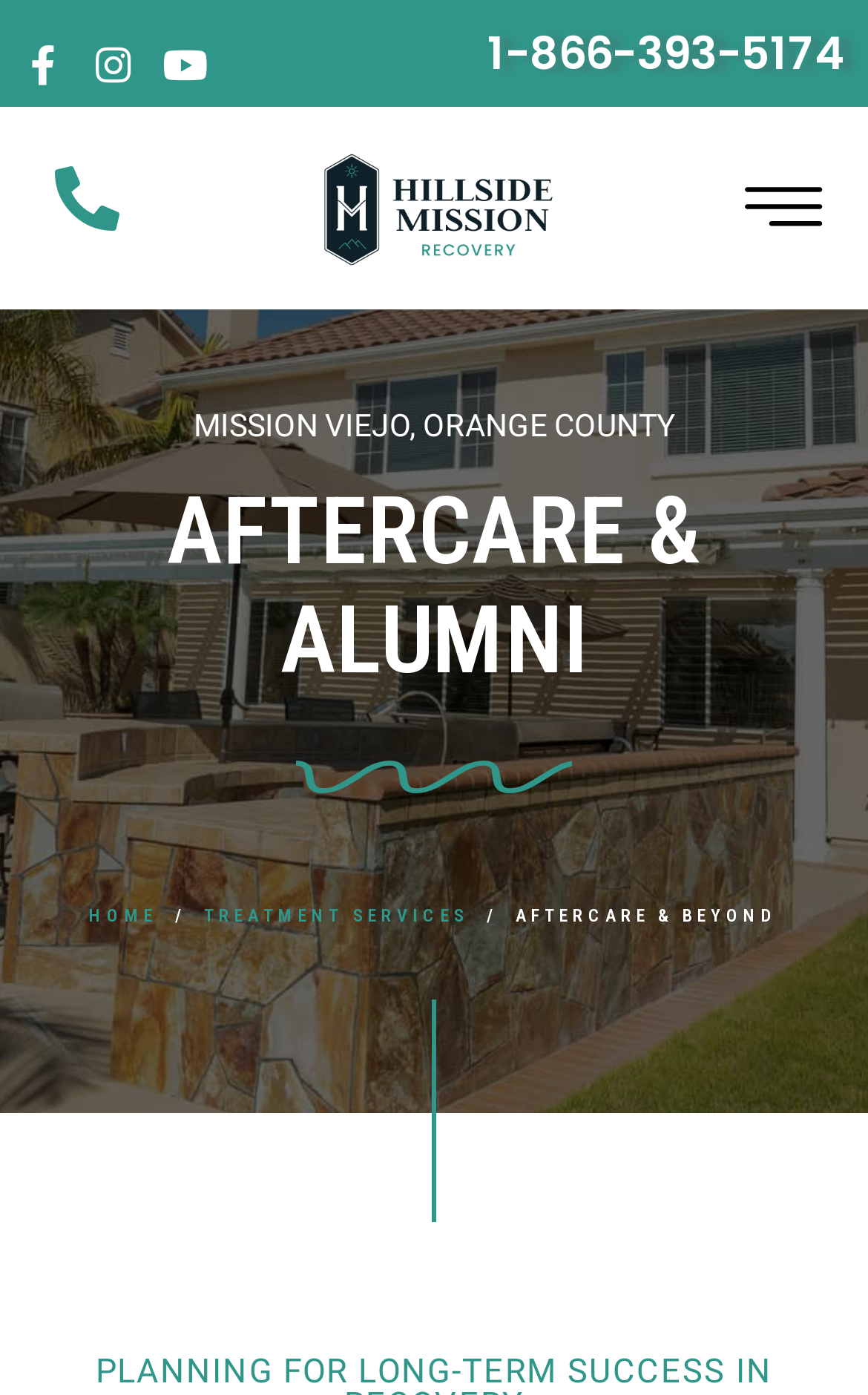How many social media links are there?
Using the visual information, reply with a single word or short phrase.

3